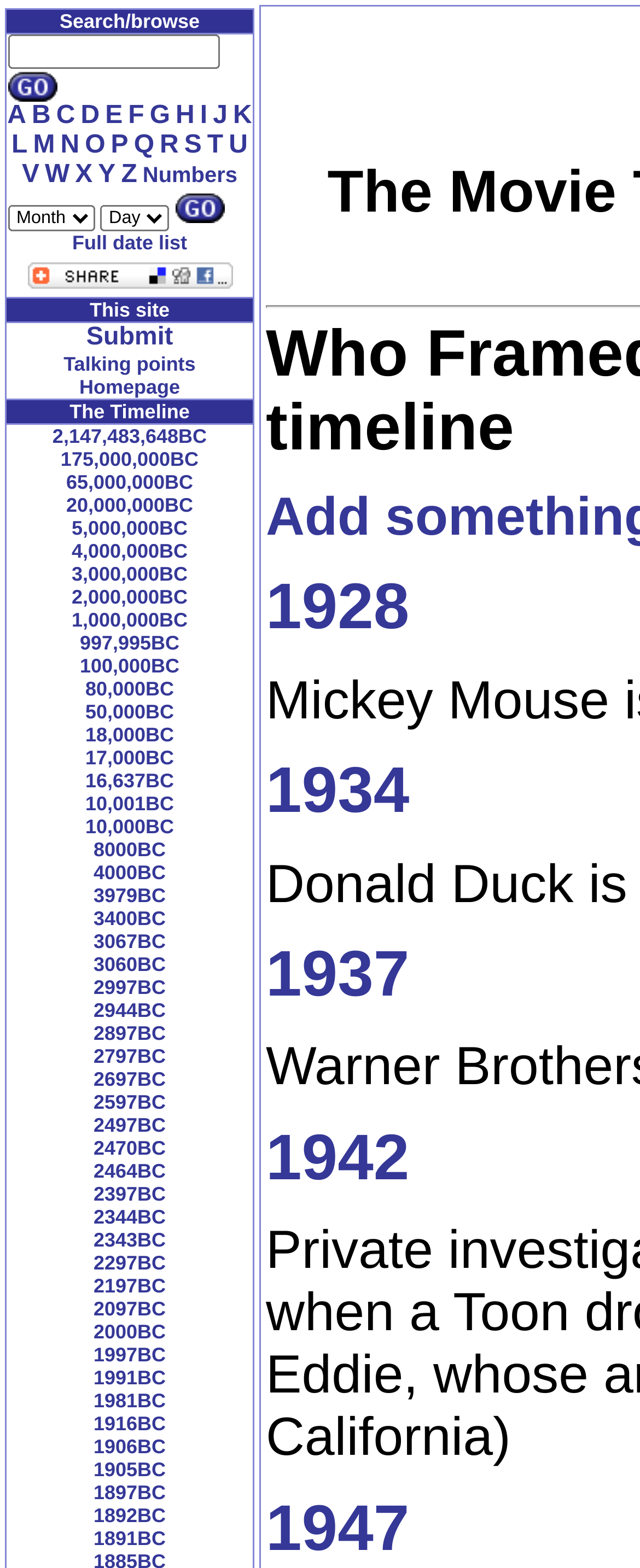What is the function of the Submit button?
With the help of the image, please provide a detailed response to the question.

The Submit button is likely associated with the search textbox, indicating that it is used to submit a search query to retrieve relevant results from the timeline.